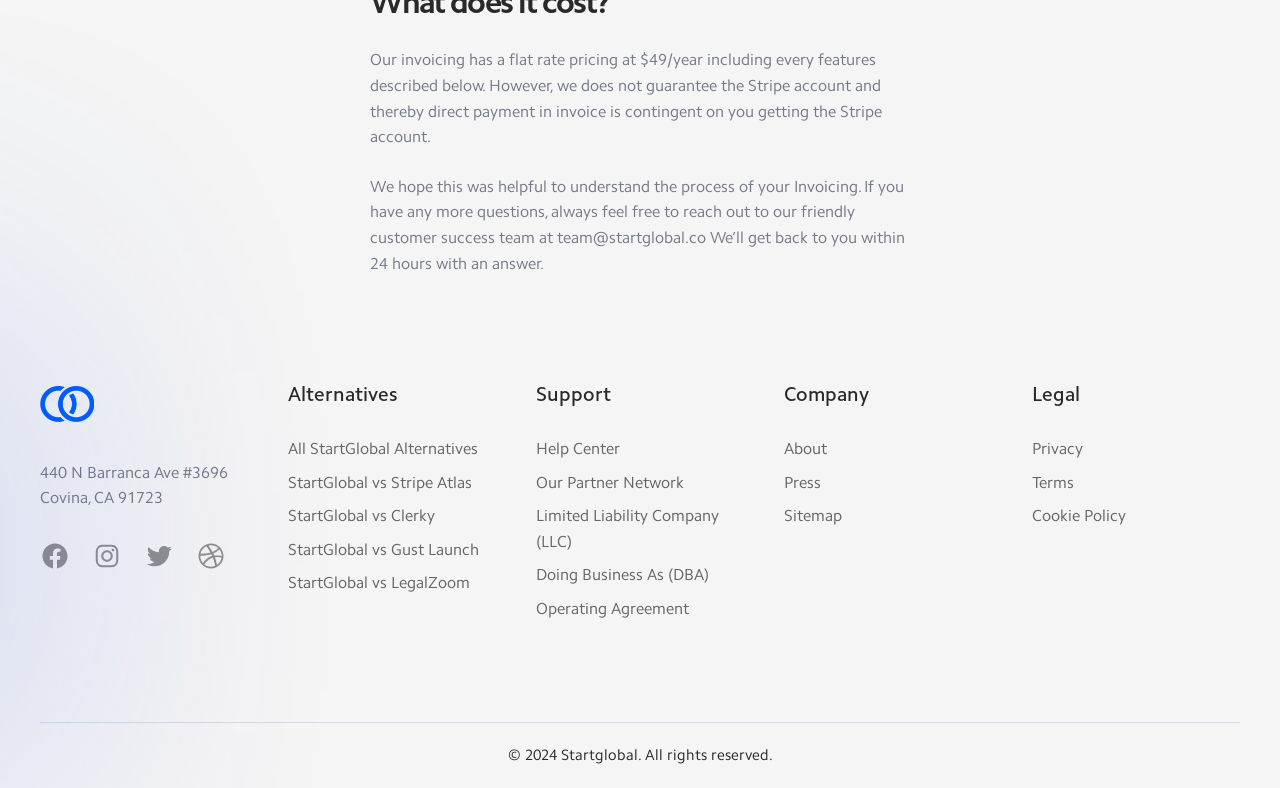Identify the bounding box coordinates for the element you need to click to achieve the following task: "Read about company". Provide the bounding box coordinates as four float numbers between 0 and 1, in the form [left, top, right, bottom].

[0.612, 0.557, 0.646, 0.581]